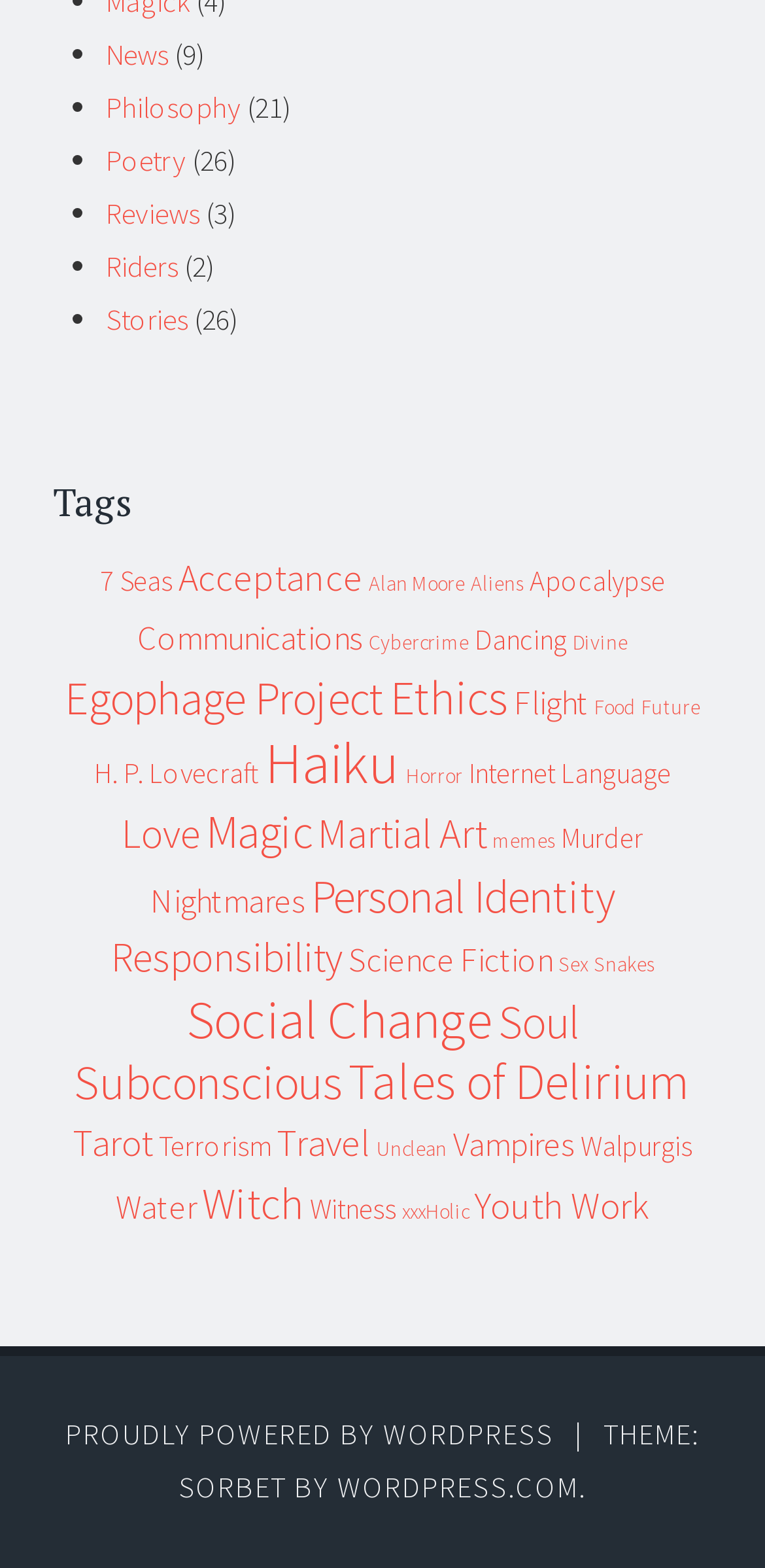Provide a brief response in the form of a single word or phrase:
What is the category with the most items?

Haiku